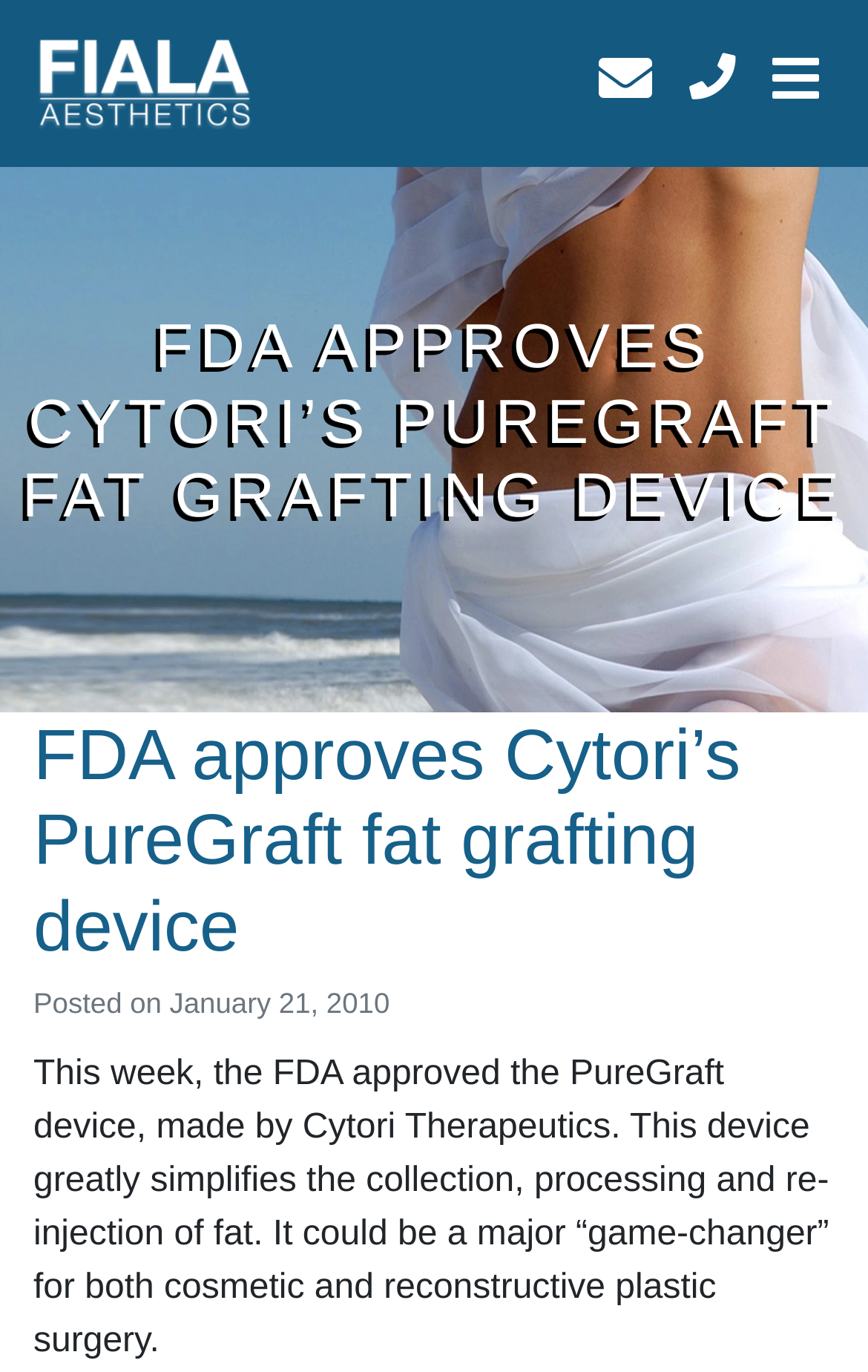What type of surgery could the PureGraft device be a game-changer for?
Could you answer the question with a detailed and thorough explanation?

The webpage mentions that the PureGraft device could be a major 'game-changer' for both cosmetic and reconstructive plastic surgery, implying that it has the potential to significantly impact these fields.